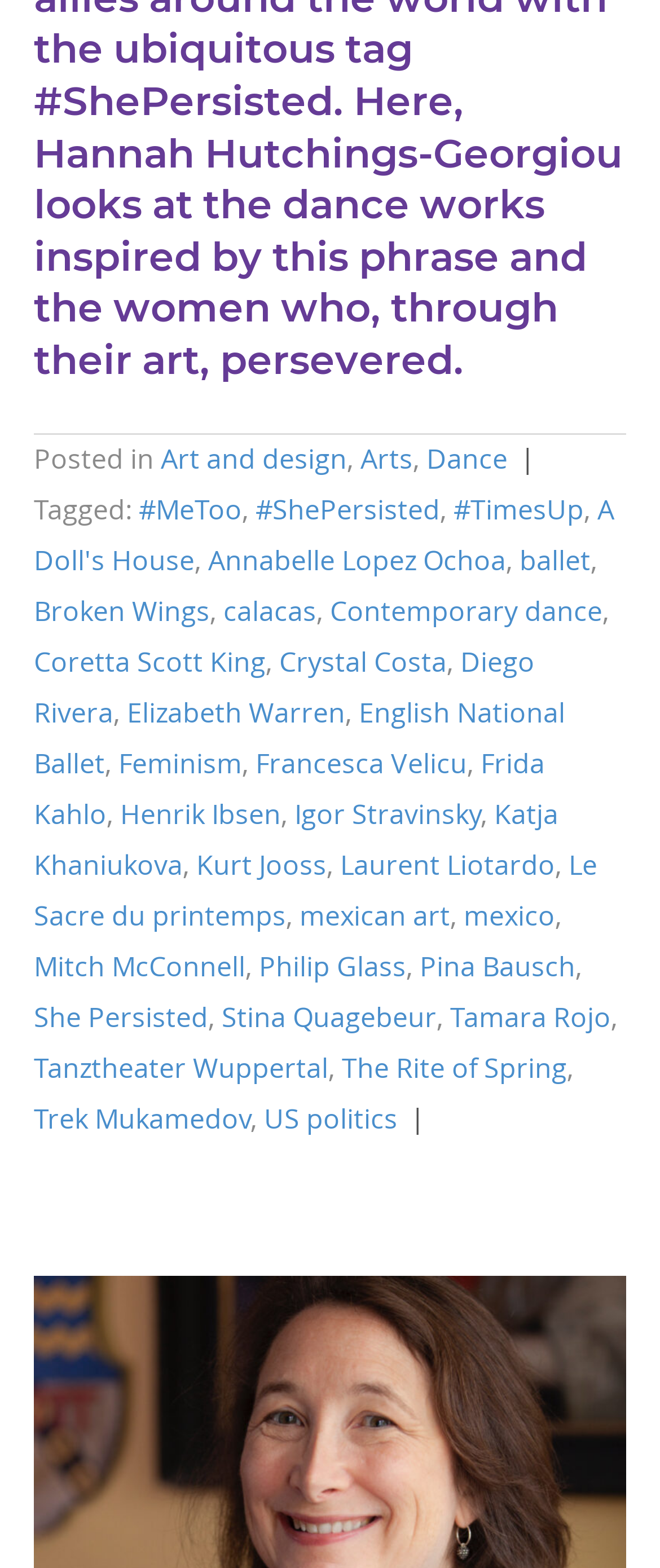What is the last tag listed in the footer?
We need a detailed and meticulous answer to the question.

By examining the footer section of the webpage, I found that the last tag listed is 'US politics'. This tag is presented as a link, indicating that it is clickable and may lead to related content.